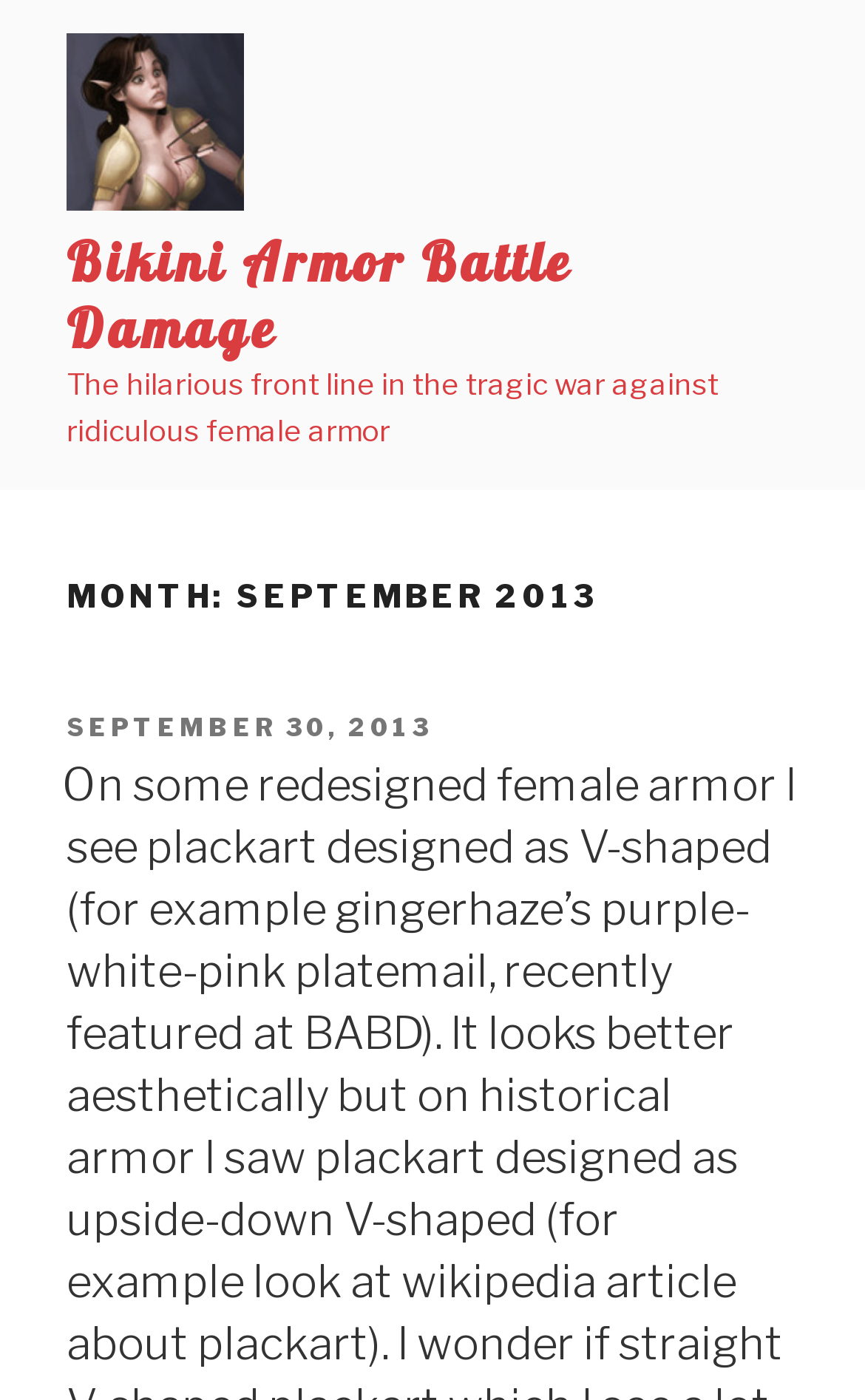What is the topic of the article?
Based on the screenshot, provide a one-word or short-phrase response.

Bikini Armor Battle Damage